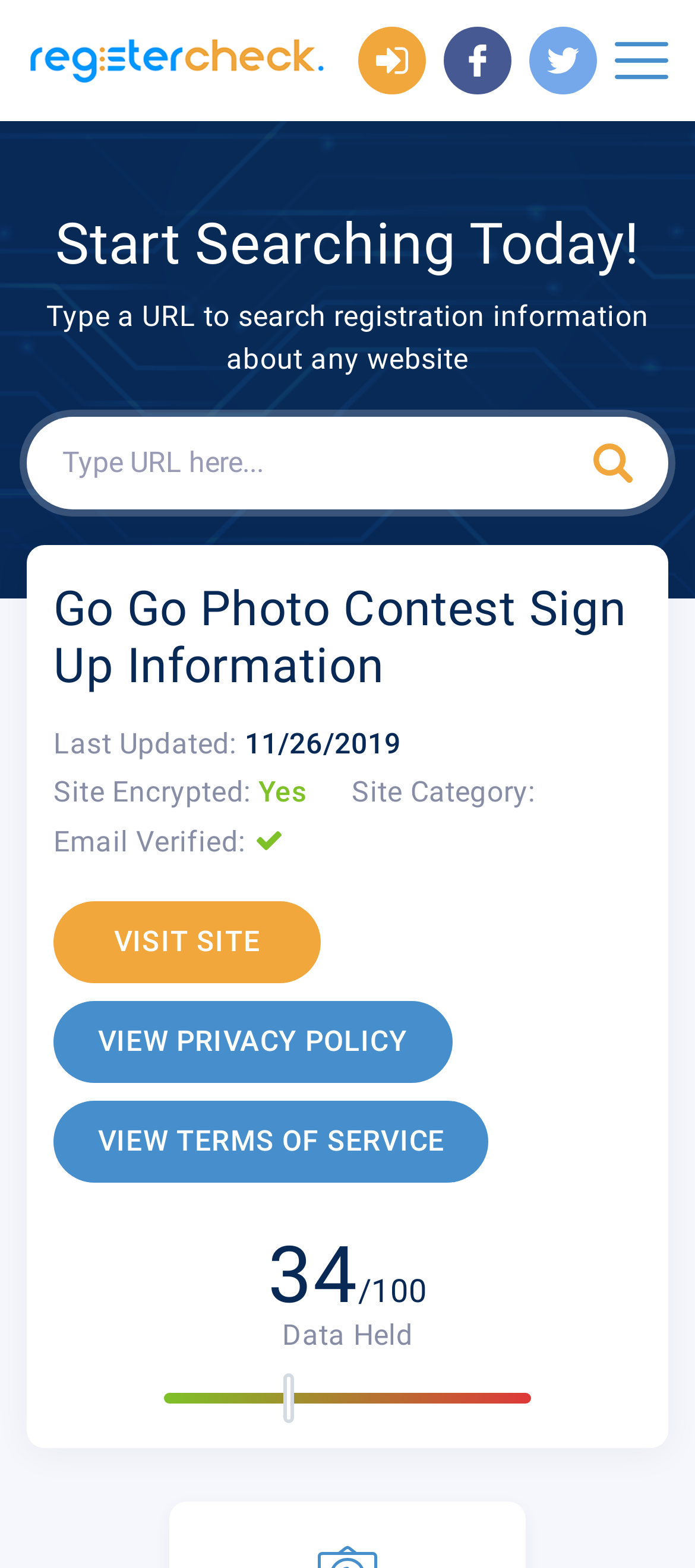What is the last updated date of the site information?
Refer to the image and respond with a one-word or short-phrase answer.

11/26/2019